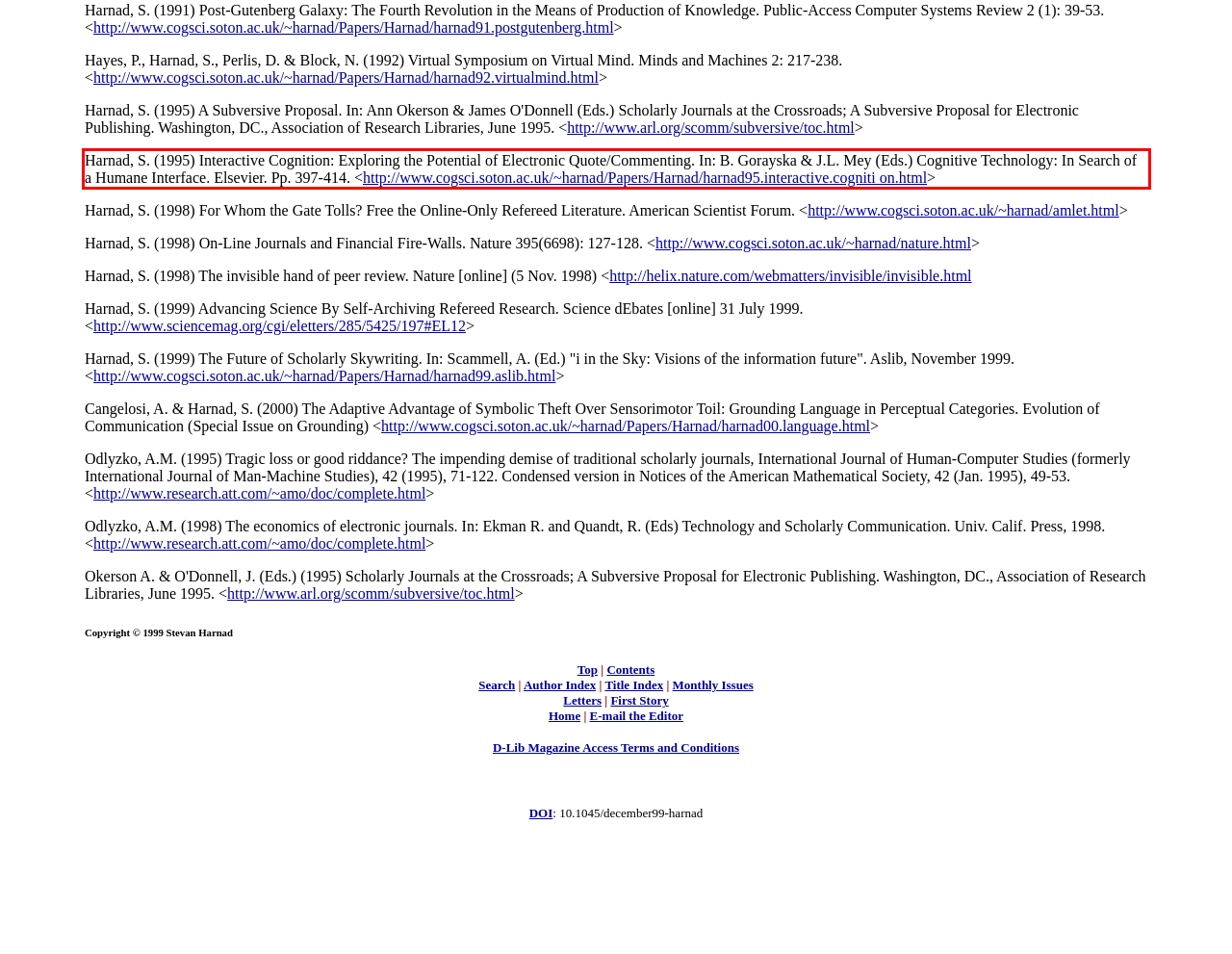Given a webpage screenshot, locate the red bounding box and extract the text content found inside it.

Harnad, S. (1995) Interactive Cognition: Exploring the Potential of Electronic Quote/Commenting. In: B. Gorayska & J.L. Mey (Eds.) Cognitive Technology: In Search of a Humane Interface. Elsevier. Pp. 397-414. <http://www.cogsci.soton.ac.uk/~harnad/Papers/Harnad/harnad95.interactive.cogniti on.html>